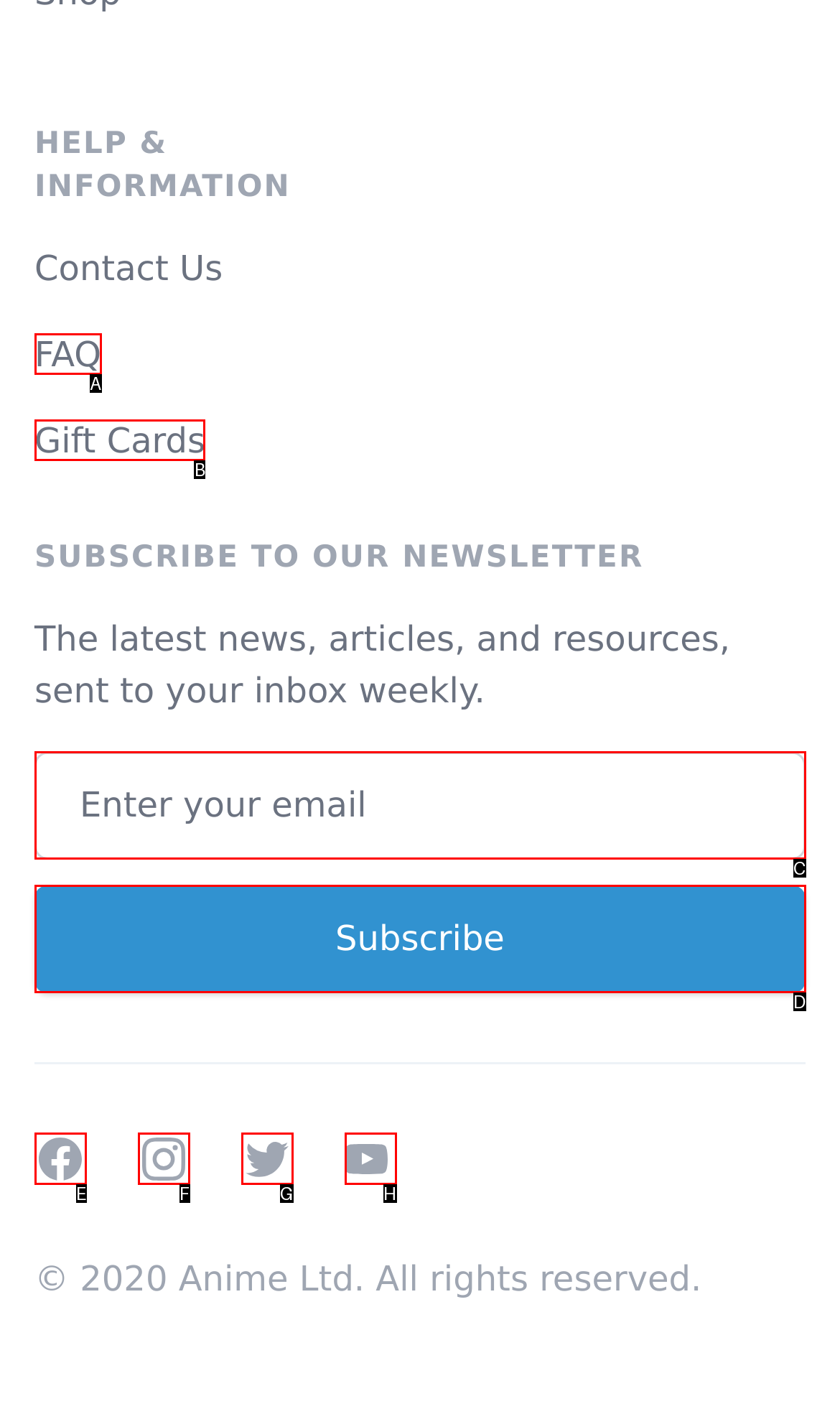Identify the HTML element that corresponds to the description: FAQ
Provide the letter of the matching option from the given choices directly.

A